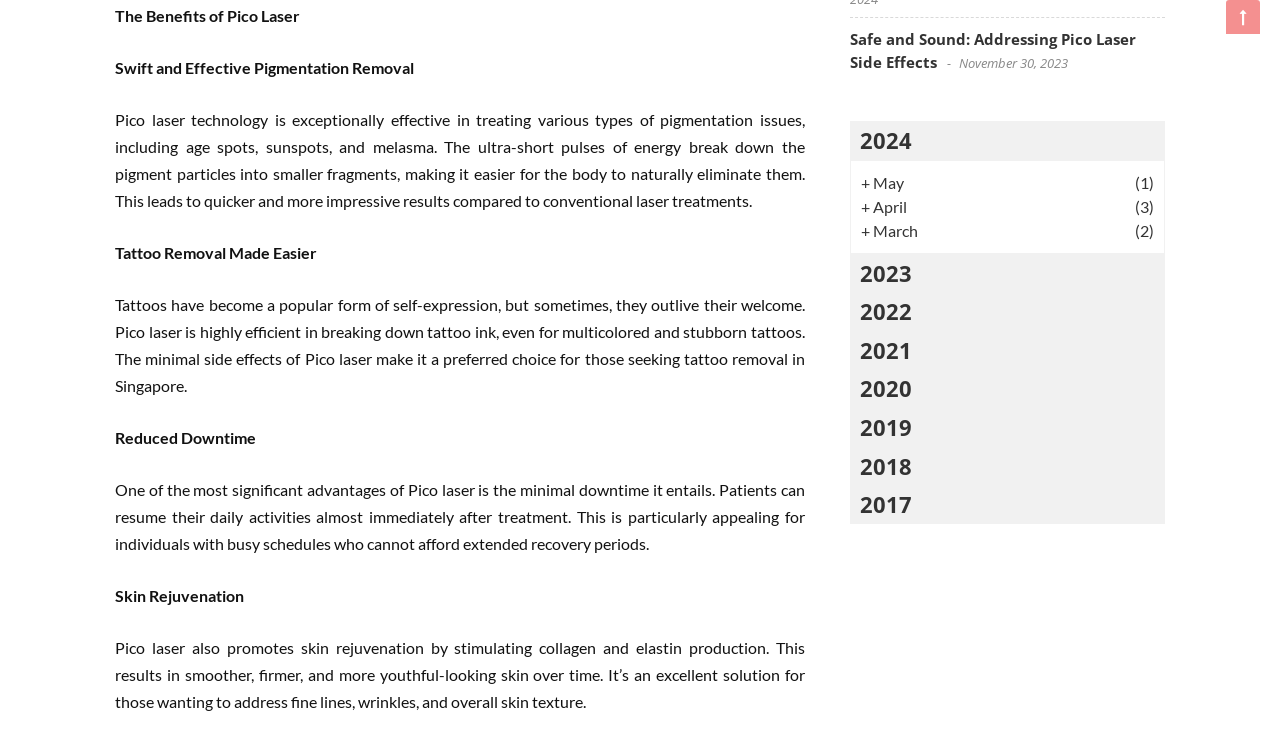Please provide the bounding box coordinates in the format (top-left x, top-left y, bottom-right x, bottom-right y). Remember, all values are floating point numbers between 0 and 1. What is the bounding box coordinate of the region described as: + May (1)

[0.673, 0.228, 0.902, 0.26]